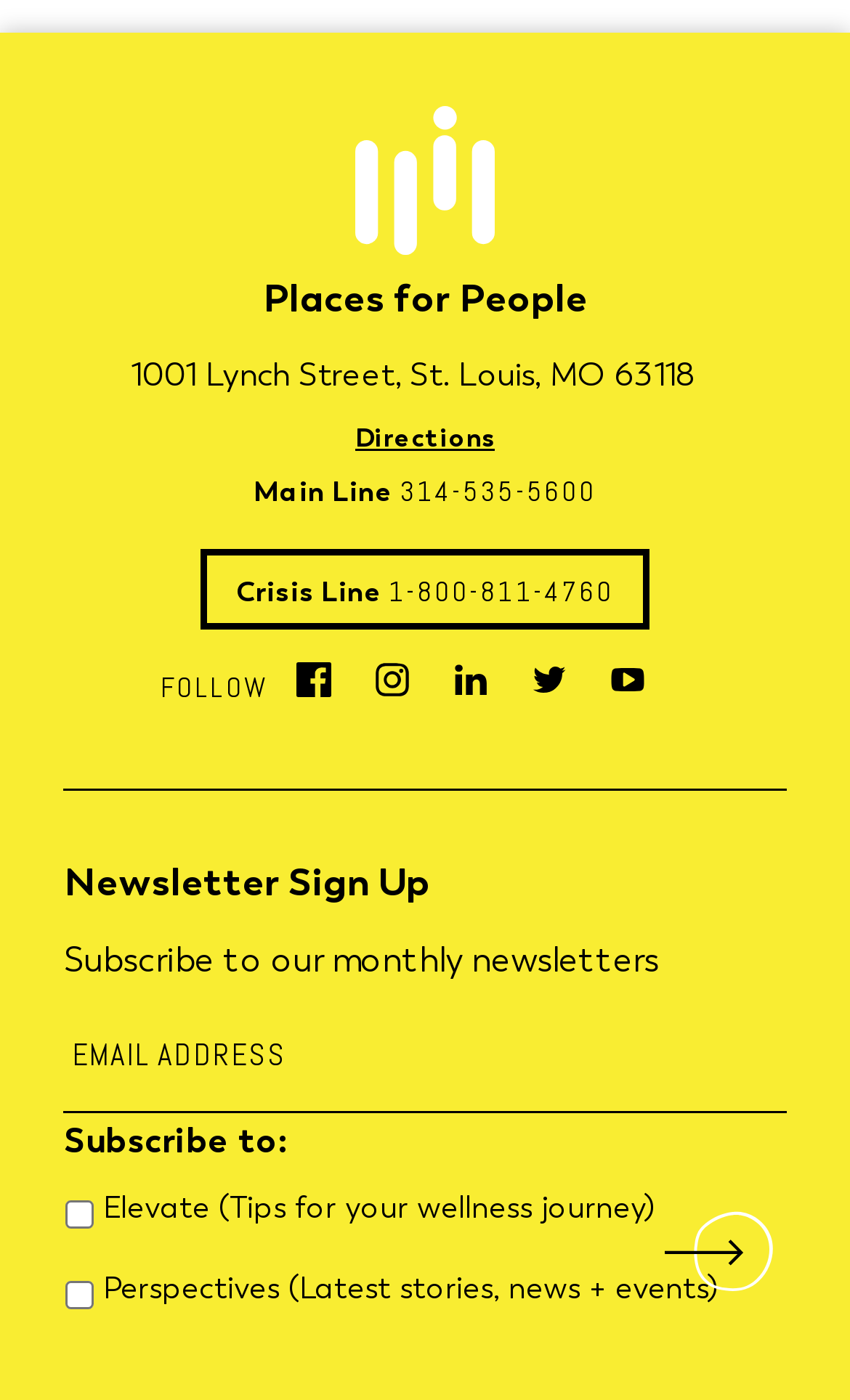What is the purpose of the newsletter sign up section?
Give a thorough and detailed response to the question.

I found the purpose of the newsletter sign up section by looking at the static text element with the content 'Subscribe to our monthly newsletters' which is located above the email address input field and has a bounding box coordinate of [0.075, 0.675, 0.775, 0.7].